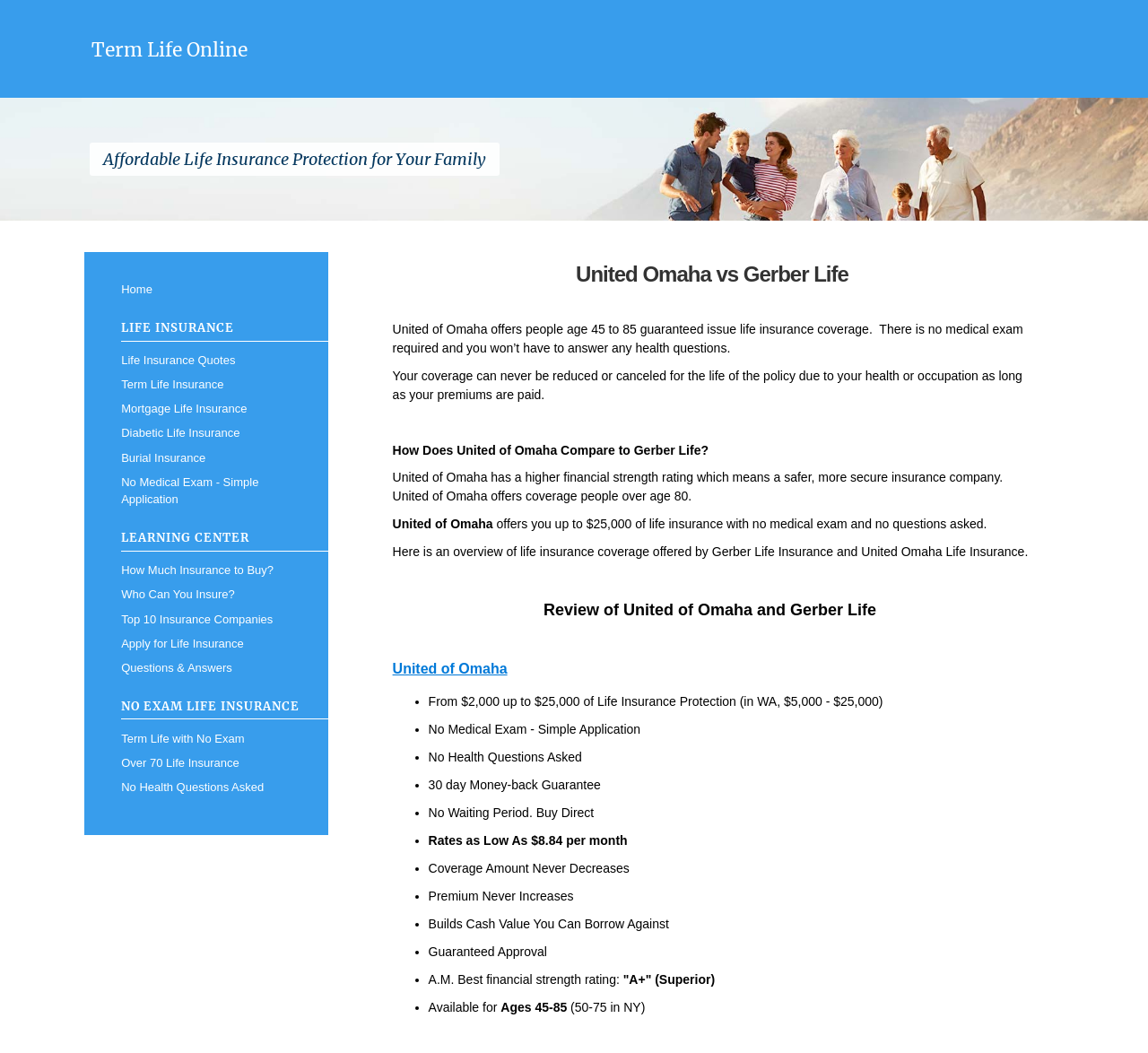What is the purpose of the webpage?
Give a one-word or short phrase answer based on the image.

Compare life insurance plans